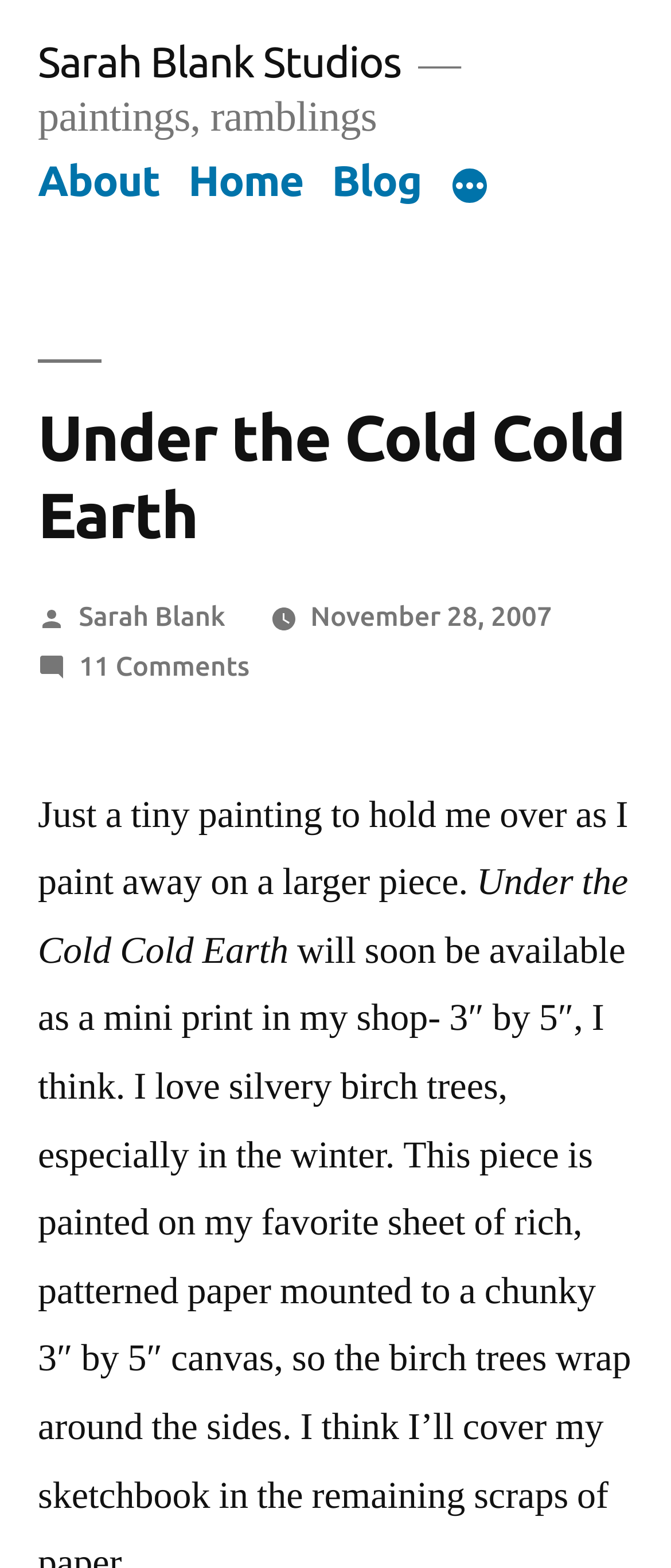Determine the bounding box coordinates of the clickable area required to perform the following instruction: "read the blog". The coordinates should be represented as four float numbers between 0 and 1: [left, top, right, bottom].

[0.494, 0.1, 0.628, 0.131]